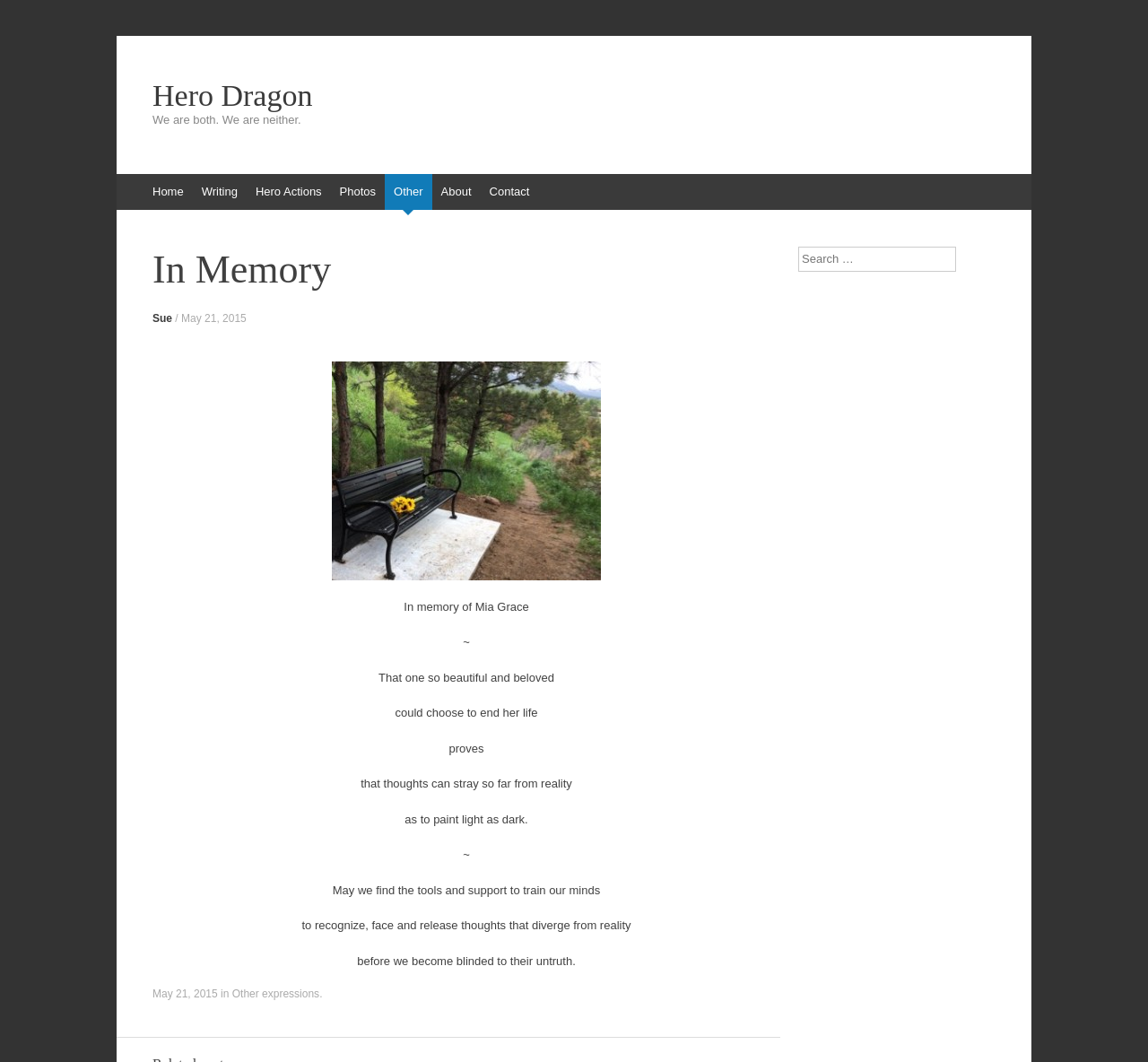Please find the bounding box coordinates of the element's region to be clicked to carry out this instruction: "Click on the link 'Introduction and Overview'".

None